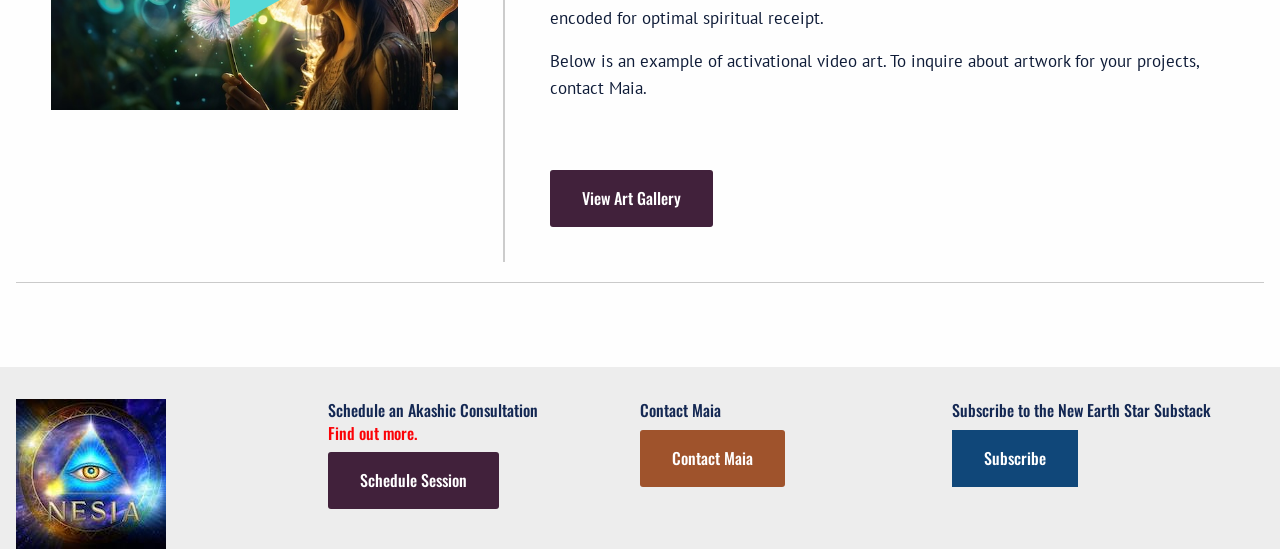Given the following UI element description: "View Art Gallery", find the bounding box coordinates in the webpage screenshot.

[0.43, 0.31, 0.557, 0.414]